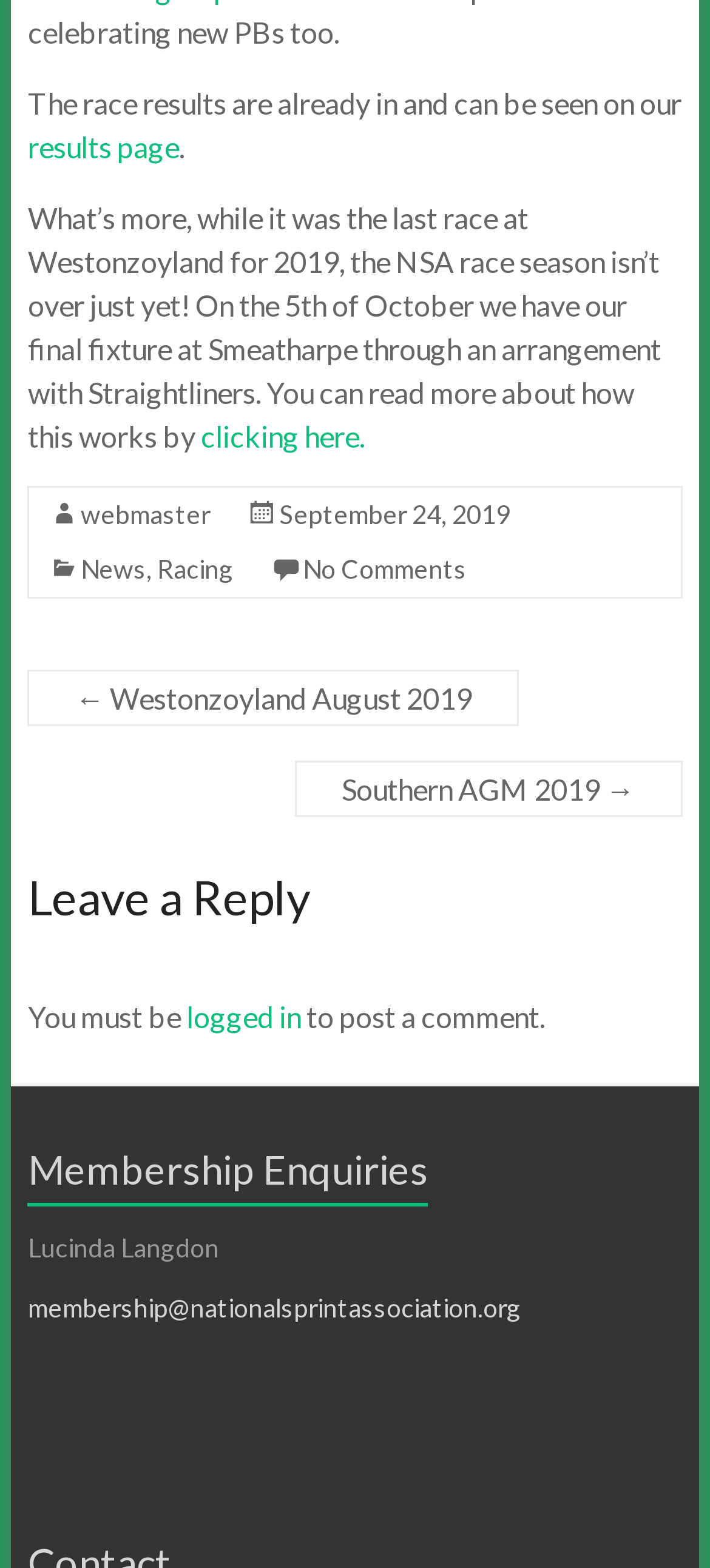Locate the bounding box coordinates of the element's region that should be clicked to carry out the following instruction: "read more about the final fixture". The coordinates need to be four float numbers between 0 and 1, i.e., [left, top, right, bottom].

[0.283, 0.266, 0.514, 0.288]